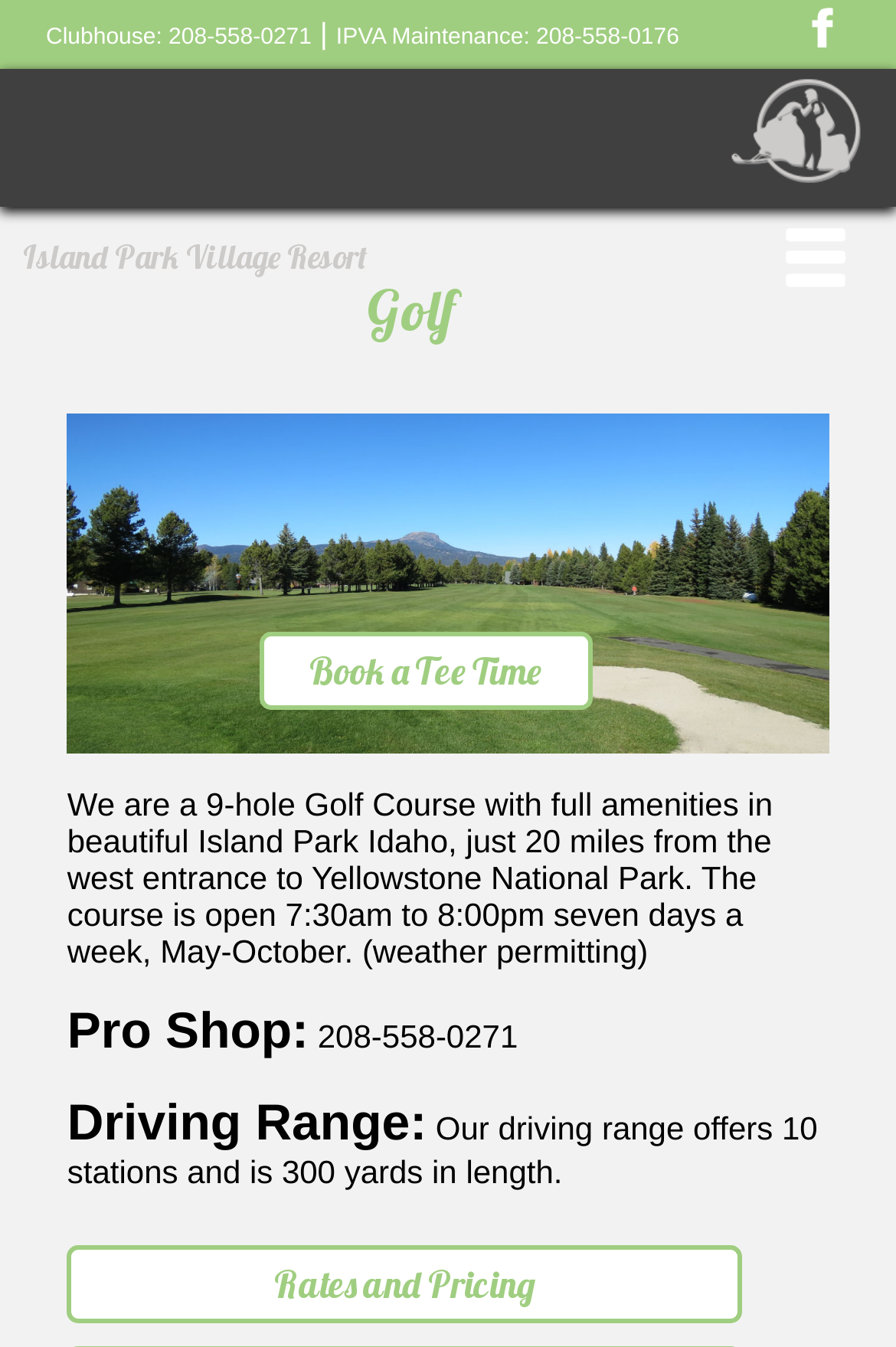Using the provided description IPVA Maintenance: 208-558-0176, find the bounding box coordinates for the UI element. Provide the coordinates in (top-left x, top-left y, bottom-right x, bottom-right y) format, ensuring all values are between 0 and 1.

[0.375, 0.019, 0.758, 0.038]